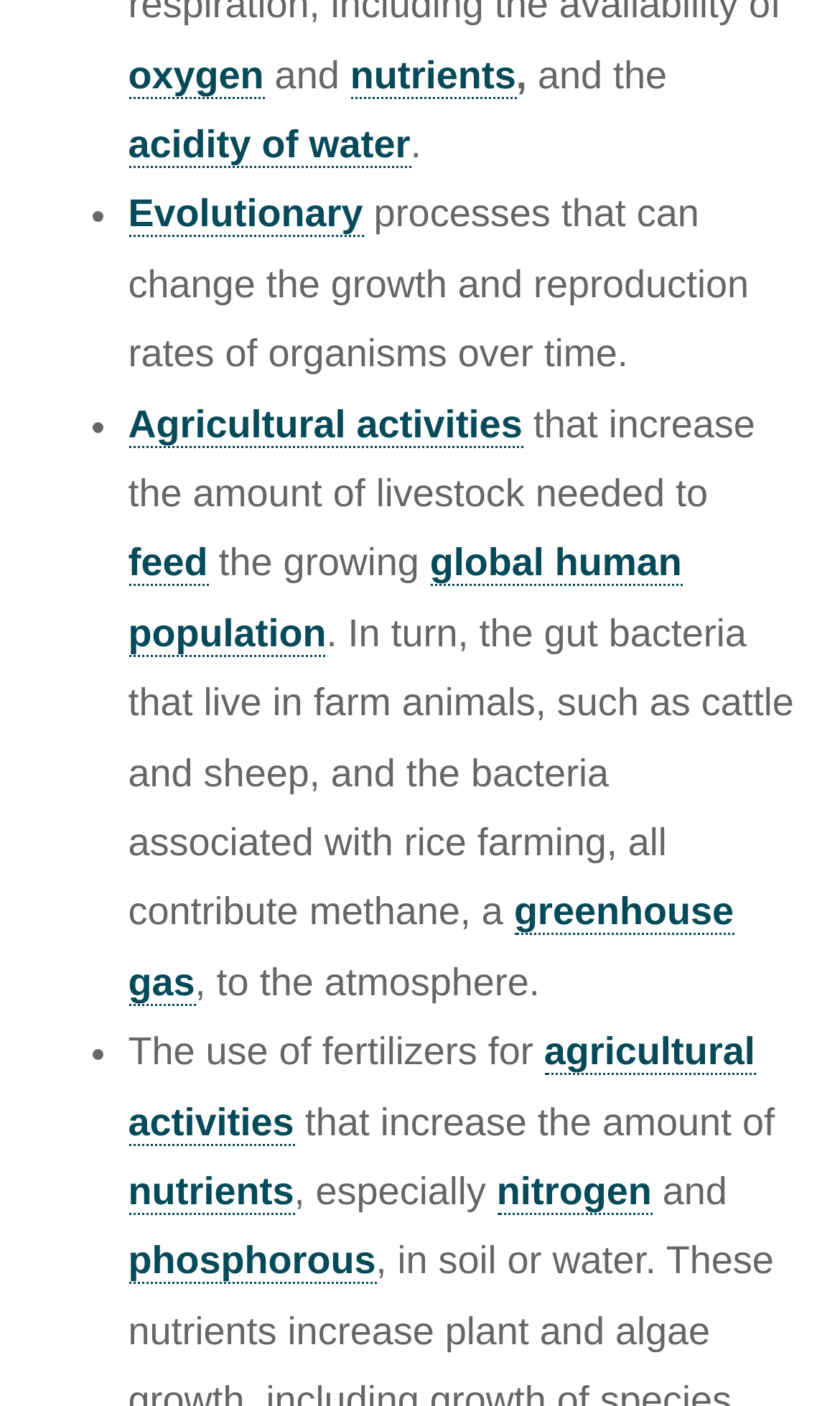Please locate the bounding box coordinates of the element's region that needs to be clicked to follow the instruction: "click on oxygen". The bounding box coordinates should be provided as four float numbers between 0 and 1, i.e., [left, top, right, bottom].

[0.153, 0.038, 0.314, 0.07]